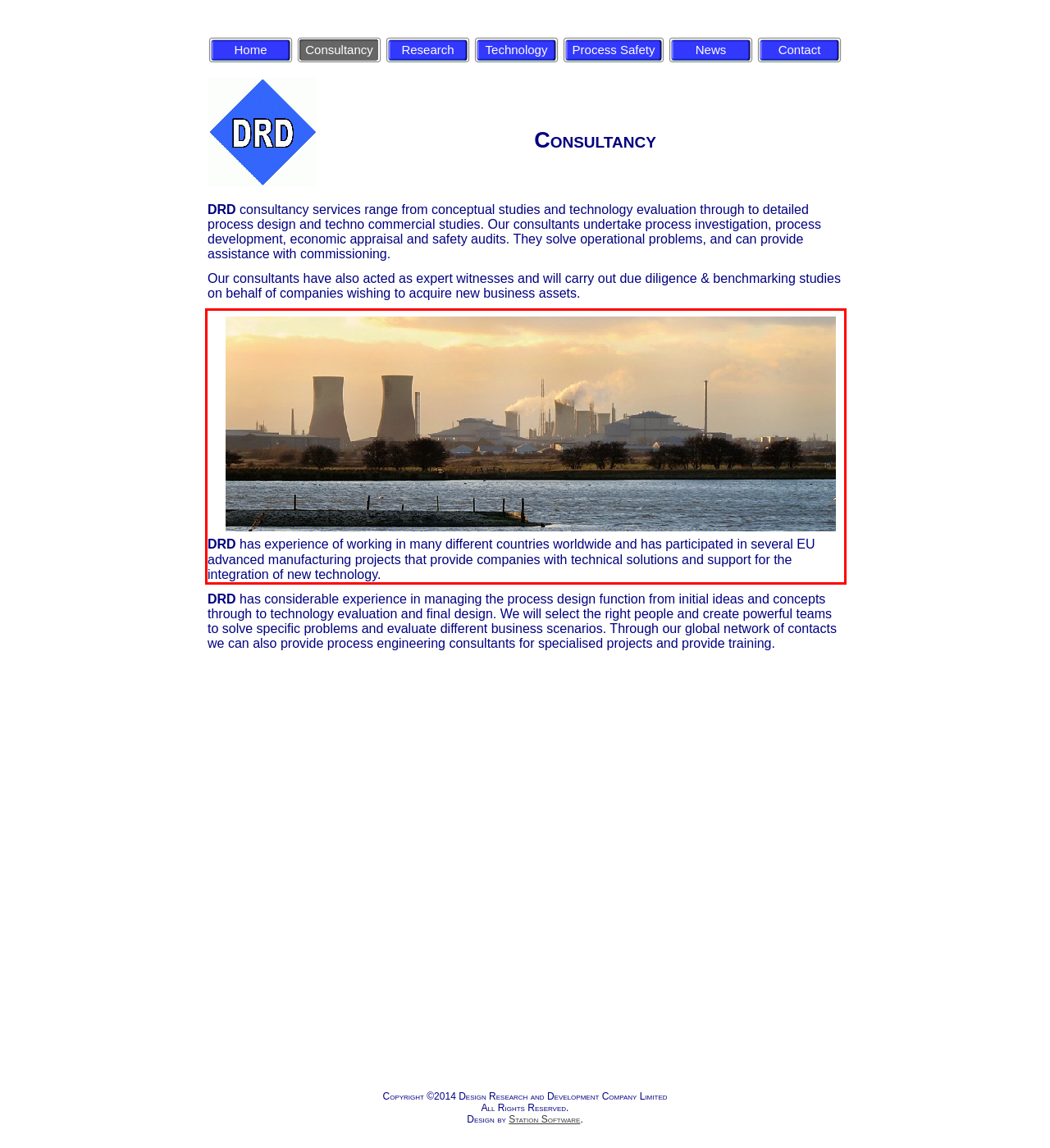Given a screenshot of a webpage, identify the red bounding box and perform OCR to recognize the text within that box.

DRD has experience of working in many different countries worldwide and has participated in several EU advanced manufacturing projects that provide companies with technical solutions and support for the integration of new technology.